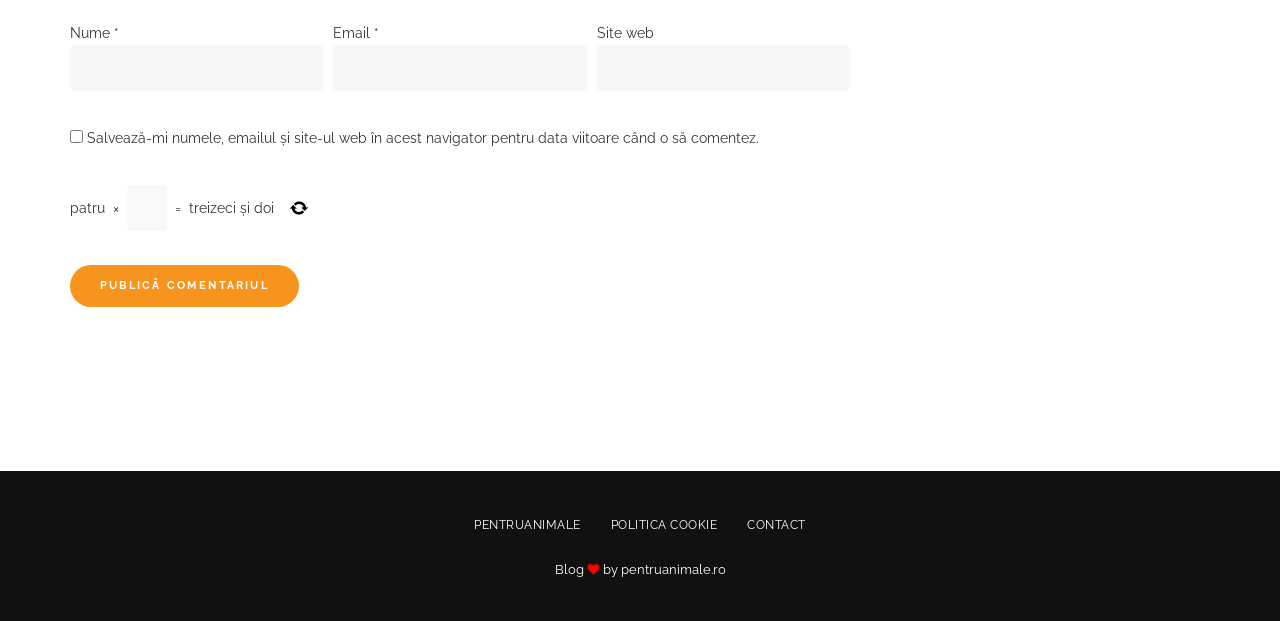Please identify the bounding box coordinates of the element on the webpage that should be clicked to follow this instruction: "Check the save checkbox". The bounding box coordinates should be given as four float numbers between 0 and 1, formatted as [left, top, right, bottom].

[0.055, 0.21, 0.065, 0.231]